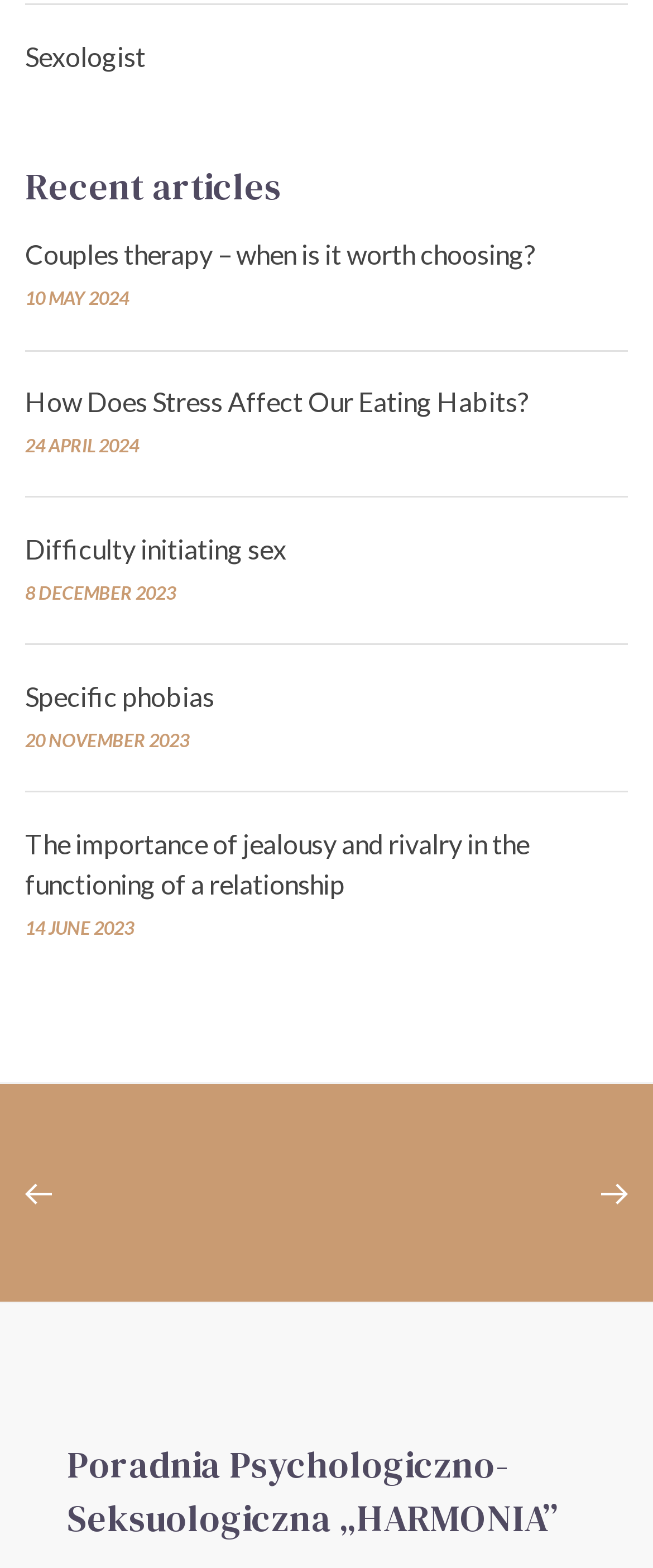What is the title of the first article?
Using the visual information from the image, give a one-word or short-phrase answer.

Couples therapy